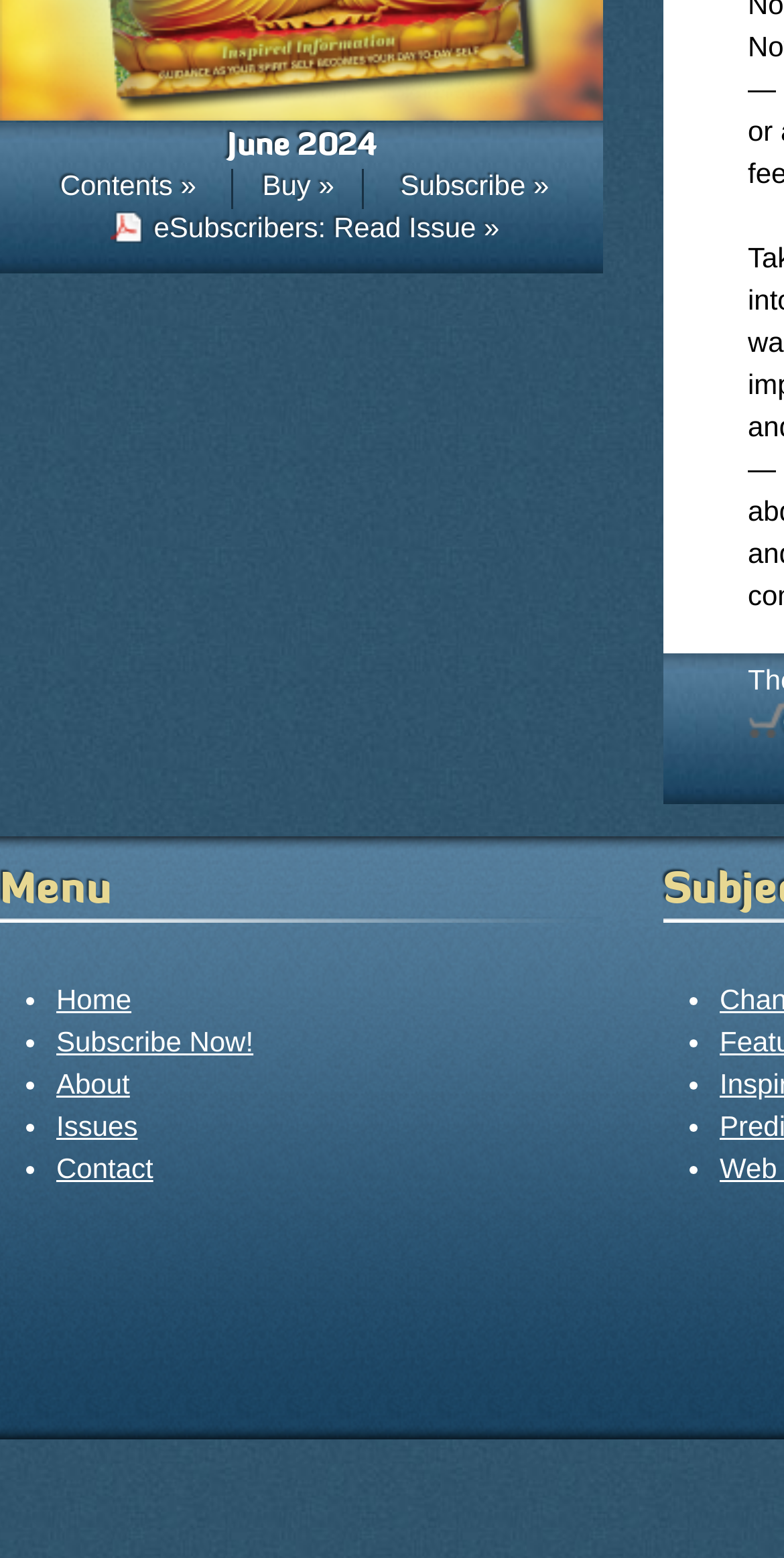Locate the bounding box coordinates of the element I should click to achieve the following instruction: "Subscribe to the magazine".

[0.511, 0.108, 0.7, 0.129]